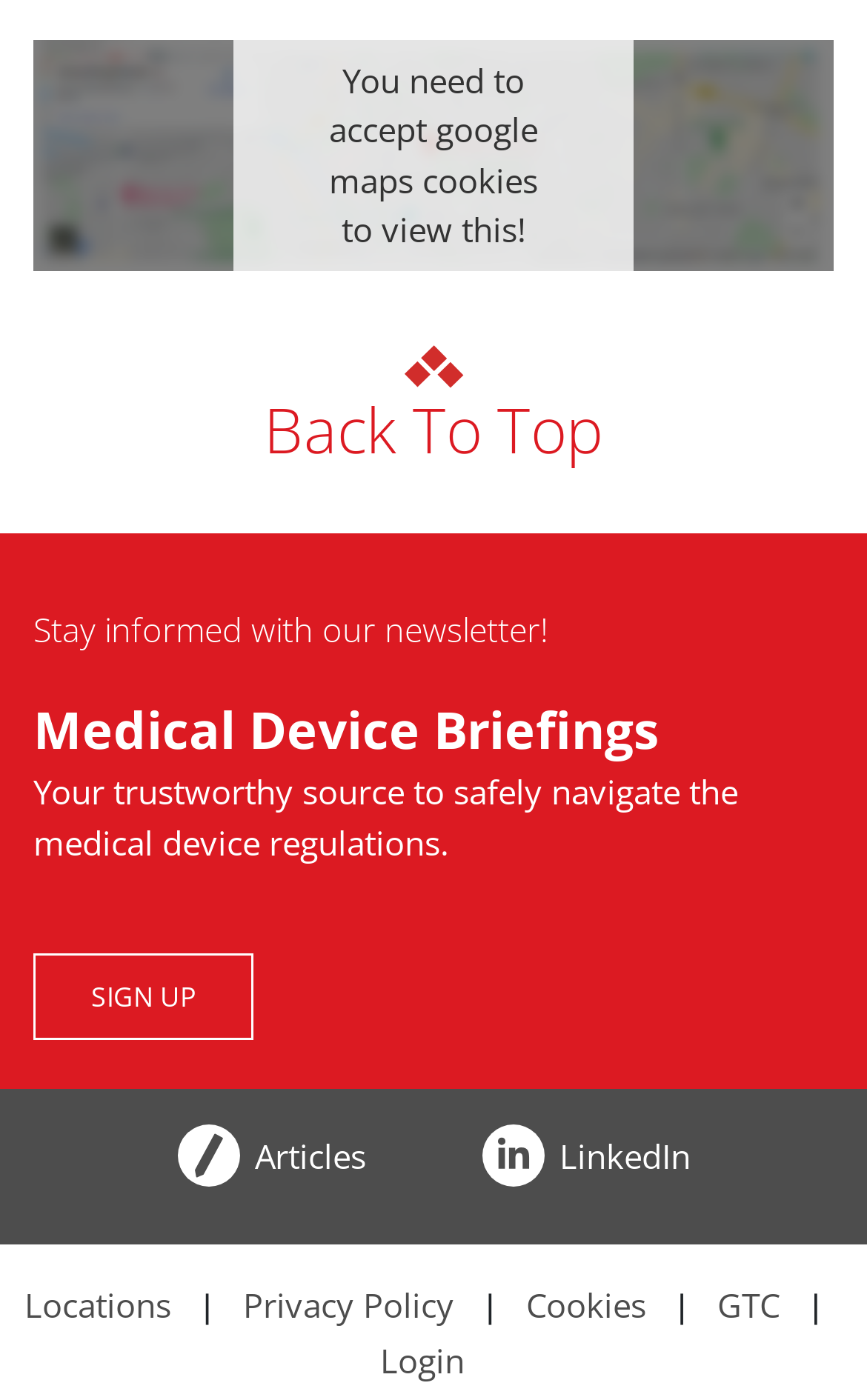Please find the bounding box coordinates for the clickable element needed to perform this instruction: "View Locations".

[0.028, 0.916, 0.198, 0.948]